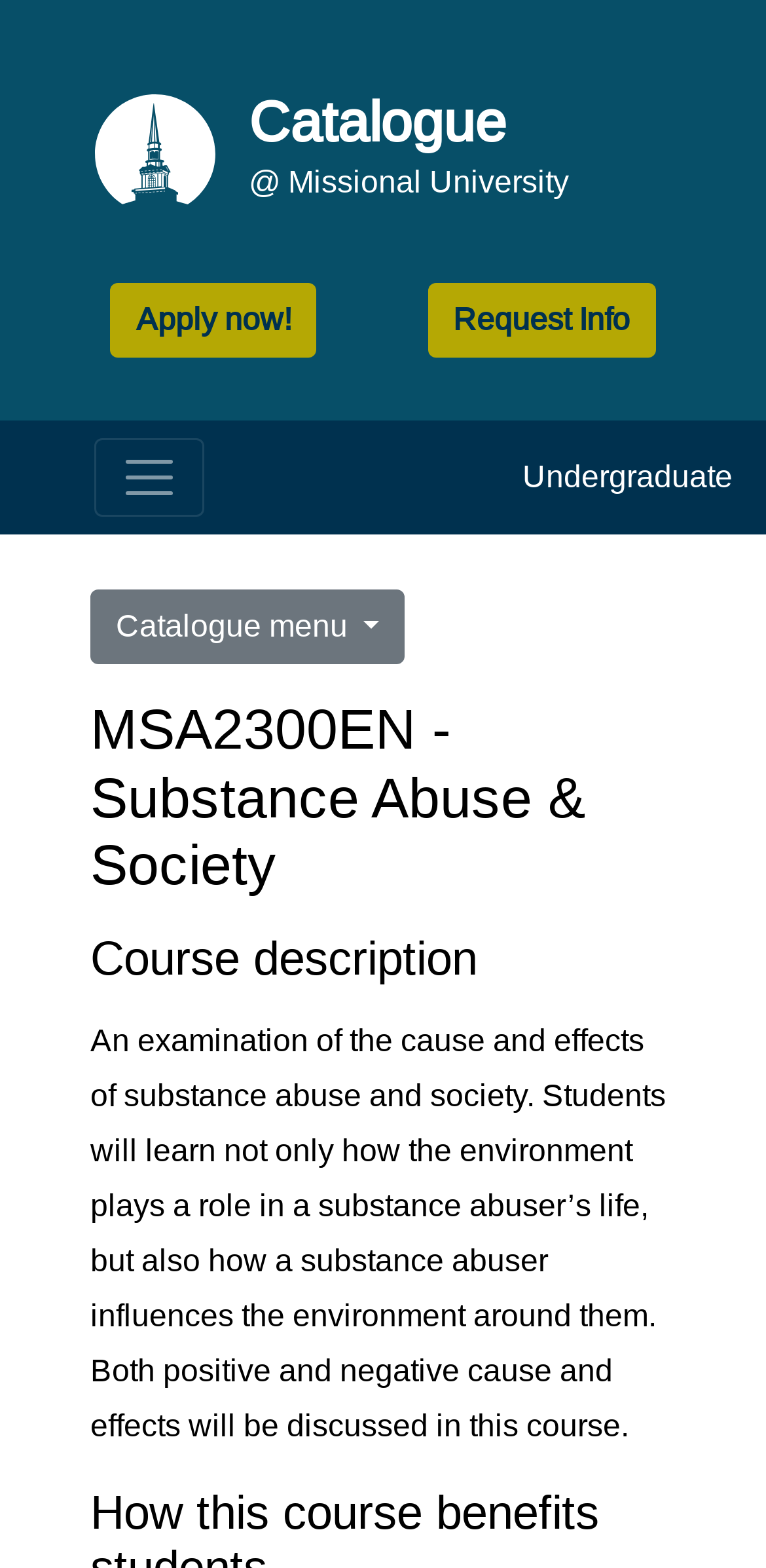Using the information shown in the image, answer the question with as much detail as possible: What is the purpose of the 'Apply now!' button?

I inferred the purpose of the 'Apply now!' button by its text content and its position on the page, which suggests that it is a call-to-action for users to apply for the course.